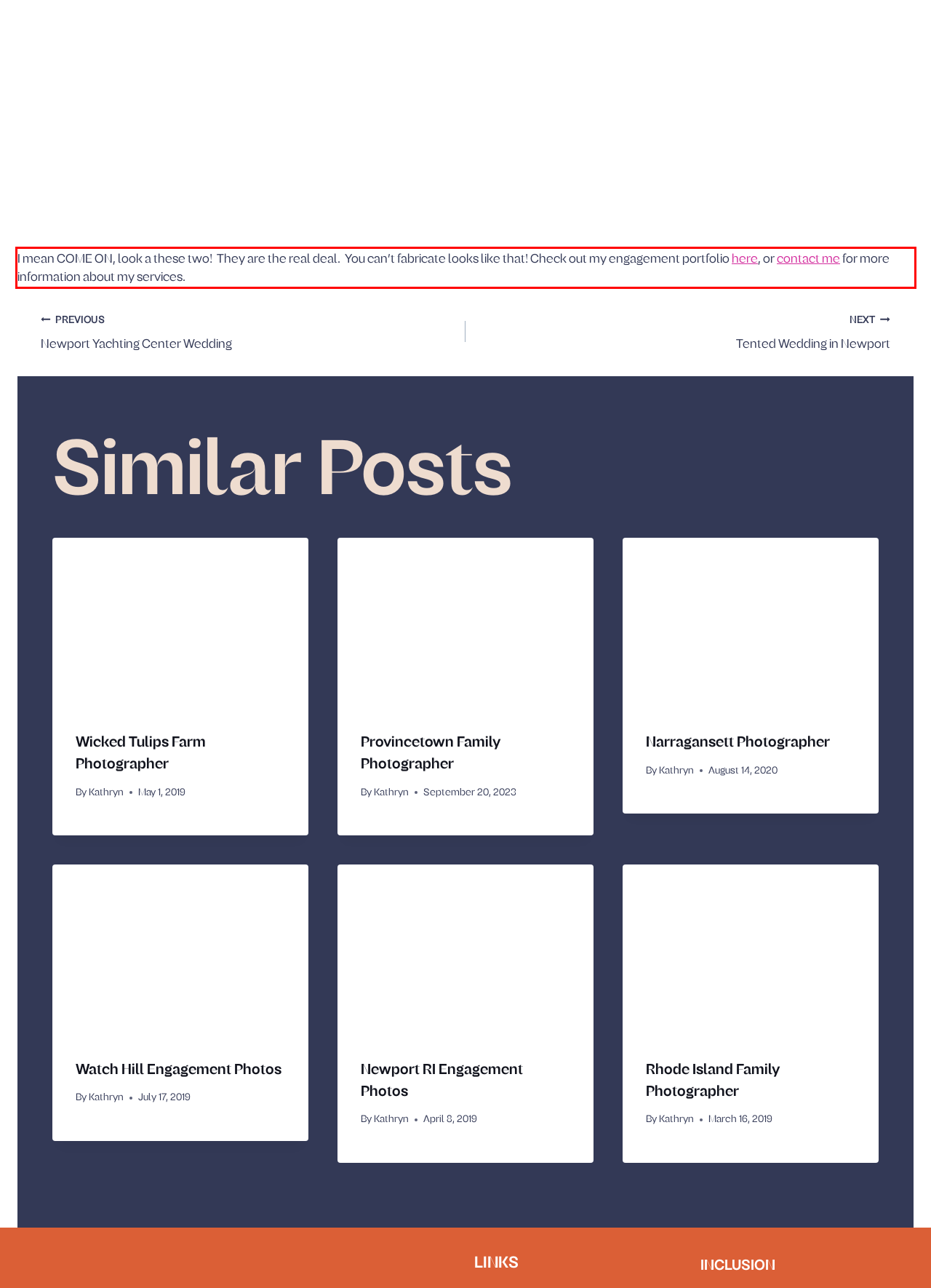You are provided with a screenshot of a webpage that includes a UI element enclosed in a red rectangle. Extract the text content inside this red rectangle.

I mean COME ON, look a these two! They are the real deal. You can’t fabricate looks like that! Check out my engagement portfolio here, or contact me for more information about my services.